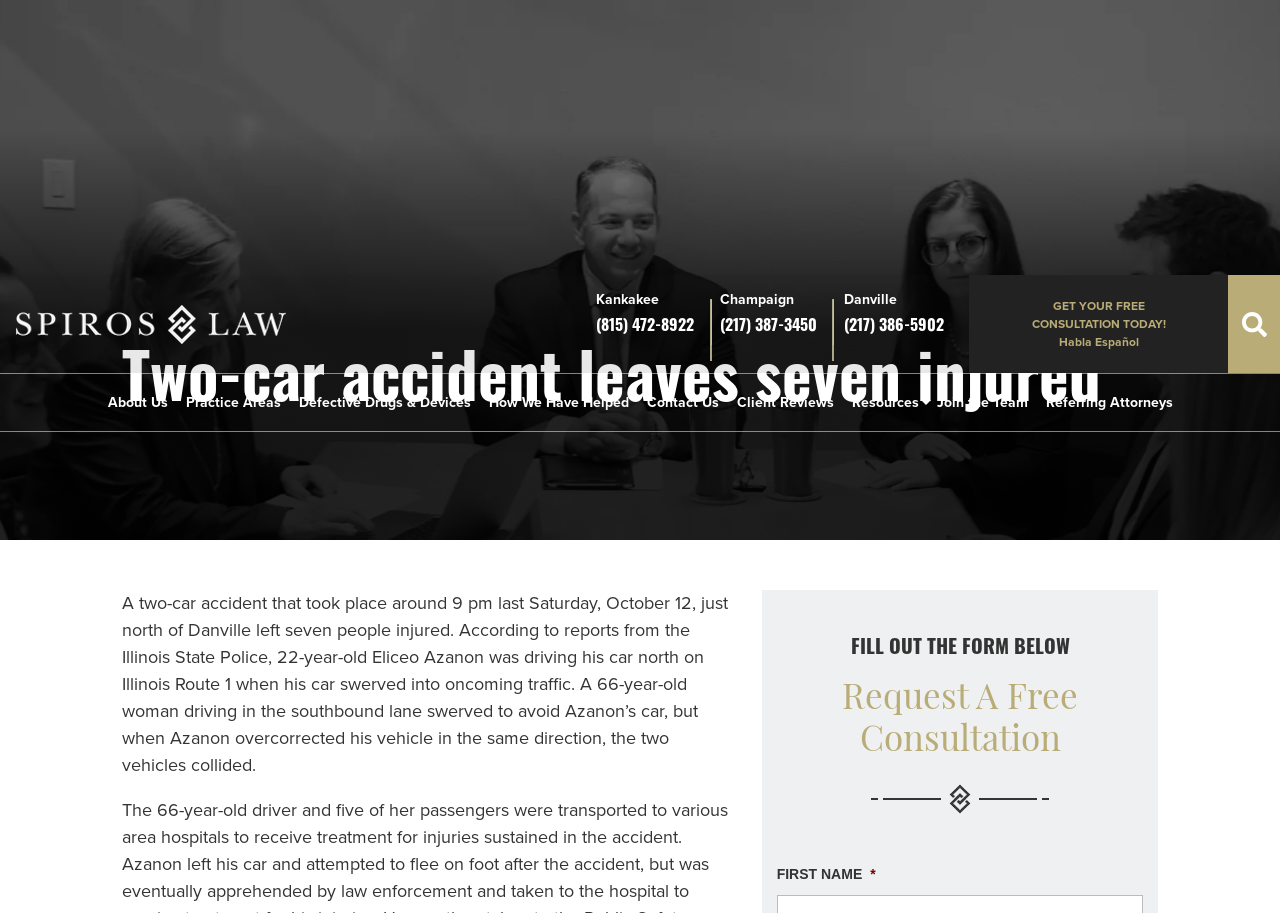Provide the bounding box coordinates of the UI element this sentence describes: "Resources".

[0.648, 0.118, 0.709, 0.161]